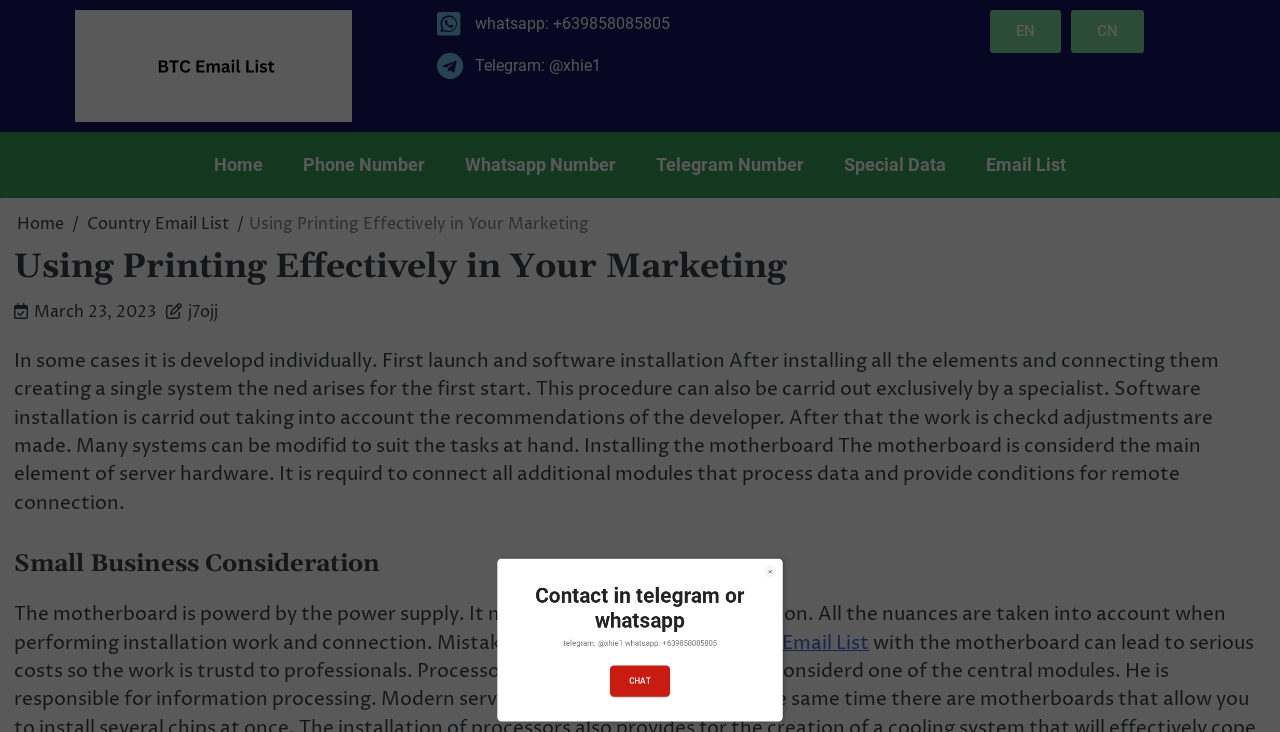Bounding box coordinates are specified in the format (top-left x, top-left y, bottom-right x, bottom-right y). All values are floating point numbers bounded between 0 and 1. Please provide the bounding box coordinate of the region this sentence describes: France Email List

[0.559, 0.862, 0.679, 0.896]